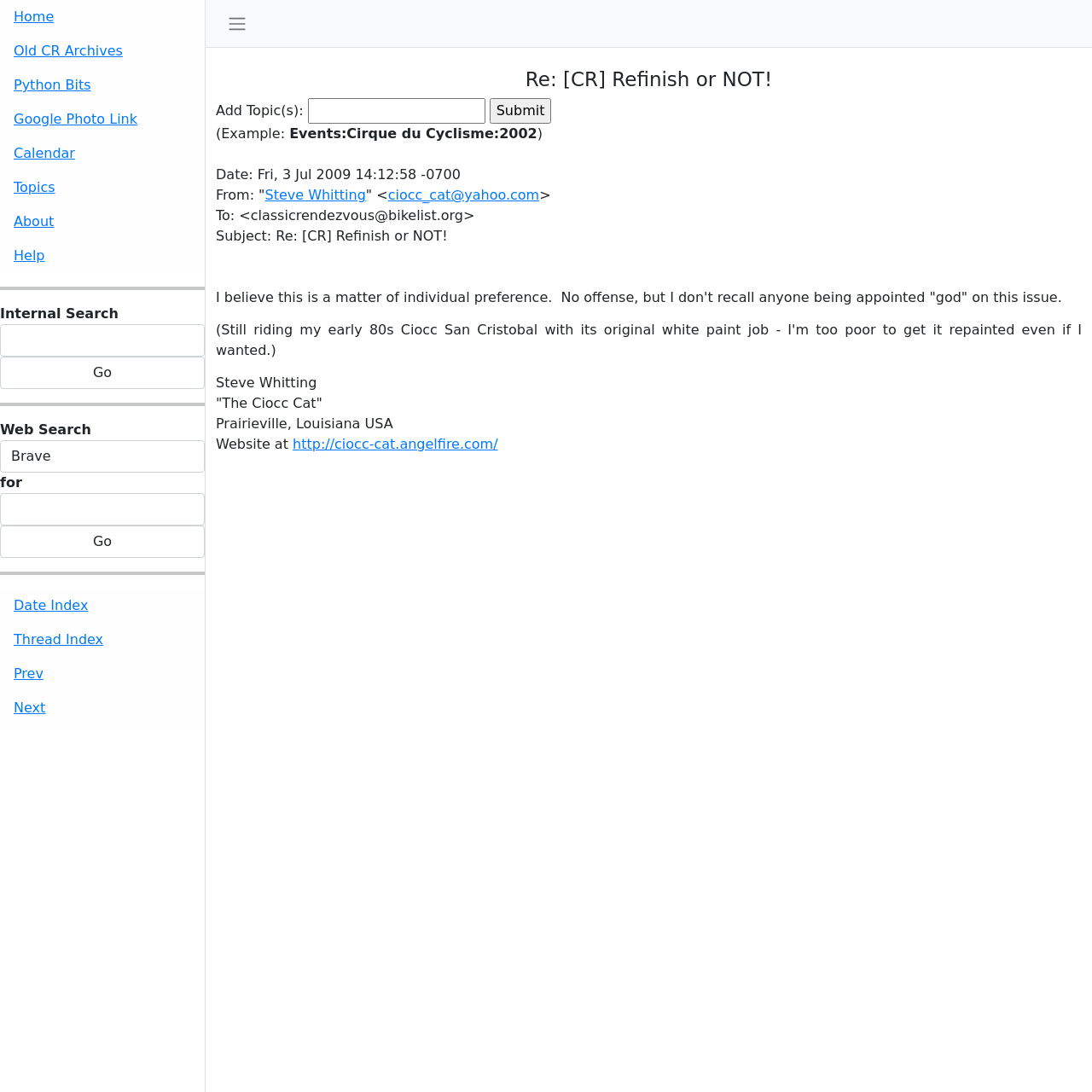Given the element description parent_node: Brave name="query", identify the bounding box coordinates for the UI element on the webpage screenshot. The format should be (top-left x, top-left y, bottom-right x, bottom-right y), with values between 0 and 1.

[0.0, 0.452, 0.188, 0.481]